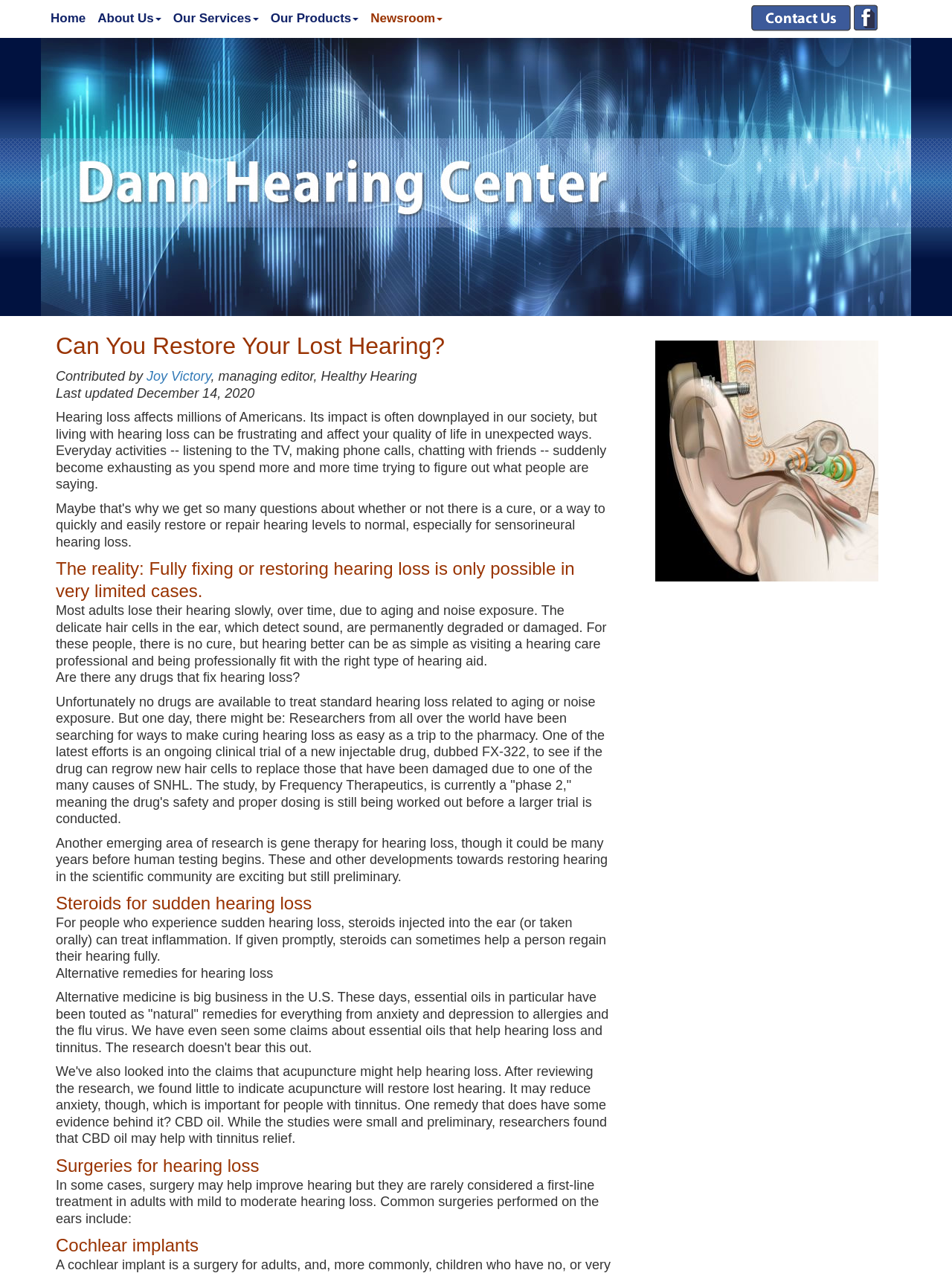From the element description Newsroom, predict the bounding box coordinates of the UI element. The coordinates must be specified in the format (top-left x, top-left y, bottom-right x, bottom-right y) and should be within the 0 to 1 range.

[0.383, 0.0, 0.471, 0.029]